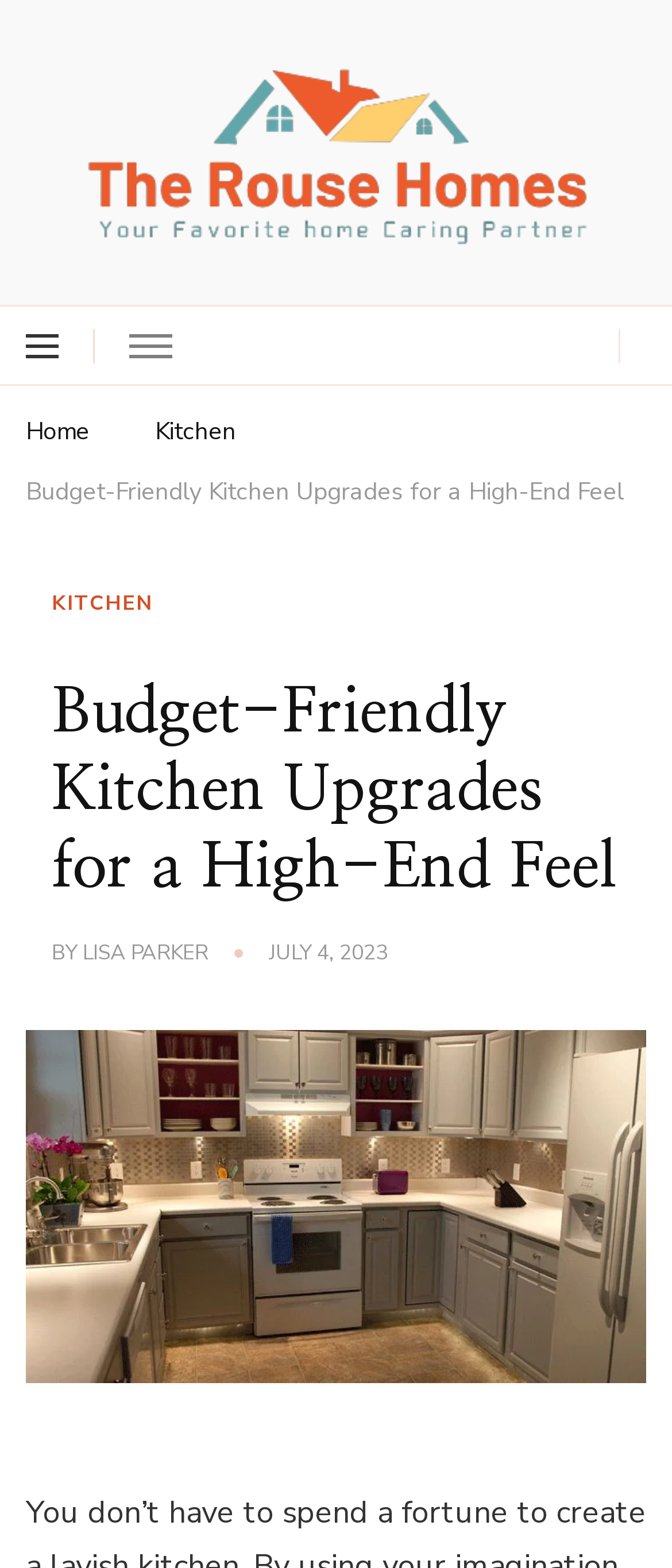Describe all significant elements and features of the webpage.

The webpage is about budget-friendly kitchen upgrades for a high-end feel. At the top left, there is a logo of "TheRouseHomes" with a link to the website, accompanied by a short description "Your Favorite home Caring Partner". Below the logo, there are two buttons, likely for navigation or menu purposes.

On the top right, there are five social media links, evenly spaced and aligned horizontally. Below these links, there is a navigation menu with three links: "Home", "Kitchen", and the title of the webpage "Budget-Friendly Kitchen Upgrades for a High-End Feel", which is also a link.

The main content of the webpage is divided into two sections. The first section is a header area with a large heading "Budget-Friendly Kitchen Upgrades for a High-End Feel" and three links: "KITCHEN", the author's name "LISA PARKER", and the date "JULY 4, 2023". The second section is a figure or an image, which takes up most of the webpage's content area.

Overall, the webpage has a simple and clean layout, with a focus on the main content and easy navigation.